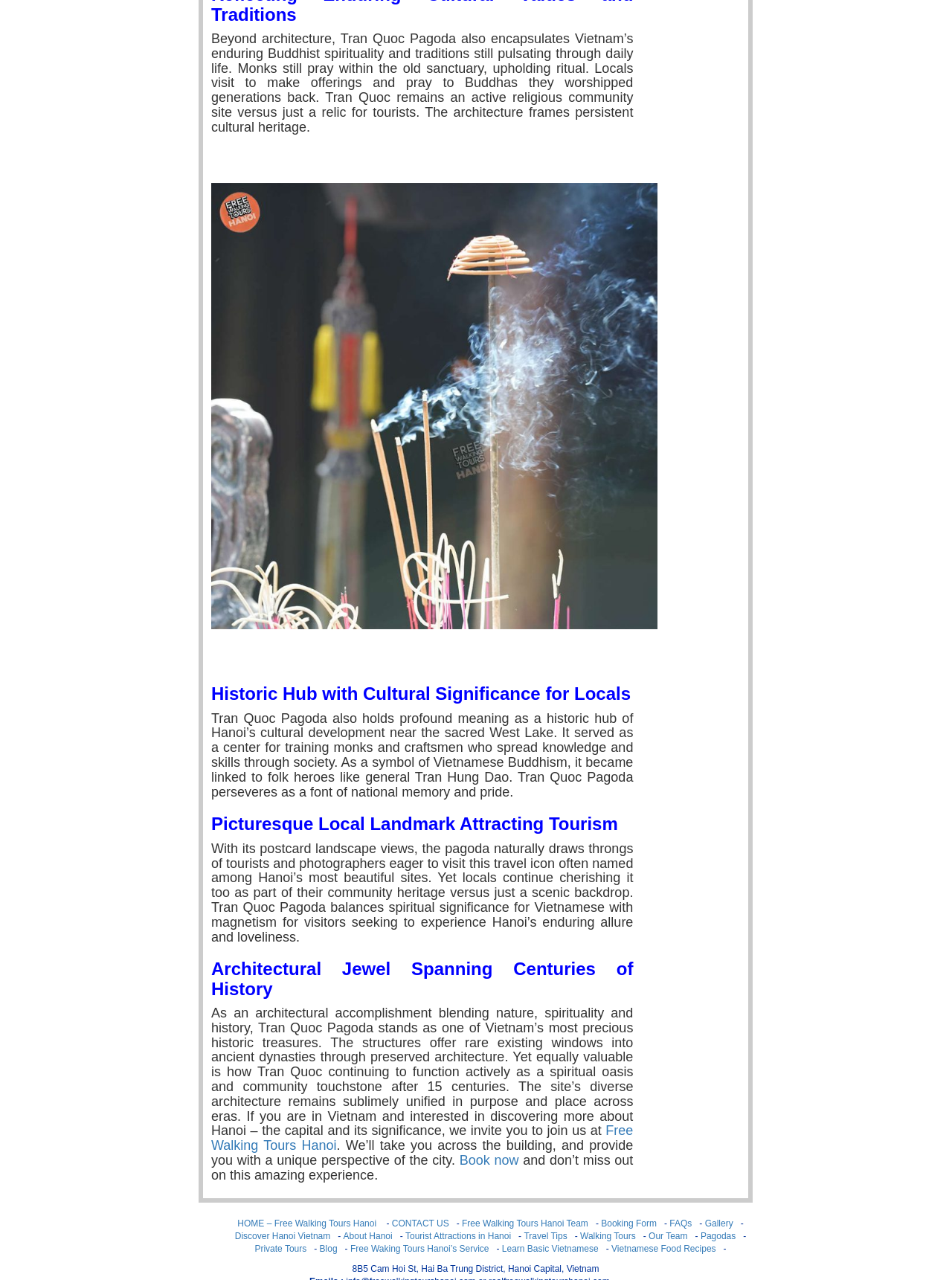Please find the bounding box coordinates of the section that needs to be clicked to achieve this instruction: "Visit the 'CONTACT US' page".

[0.412, 0.952, 0.472, 0.96]